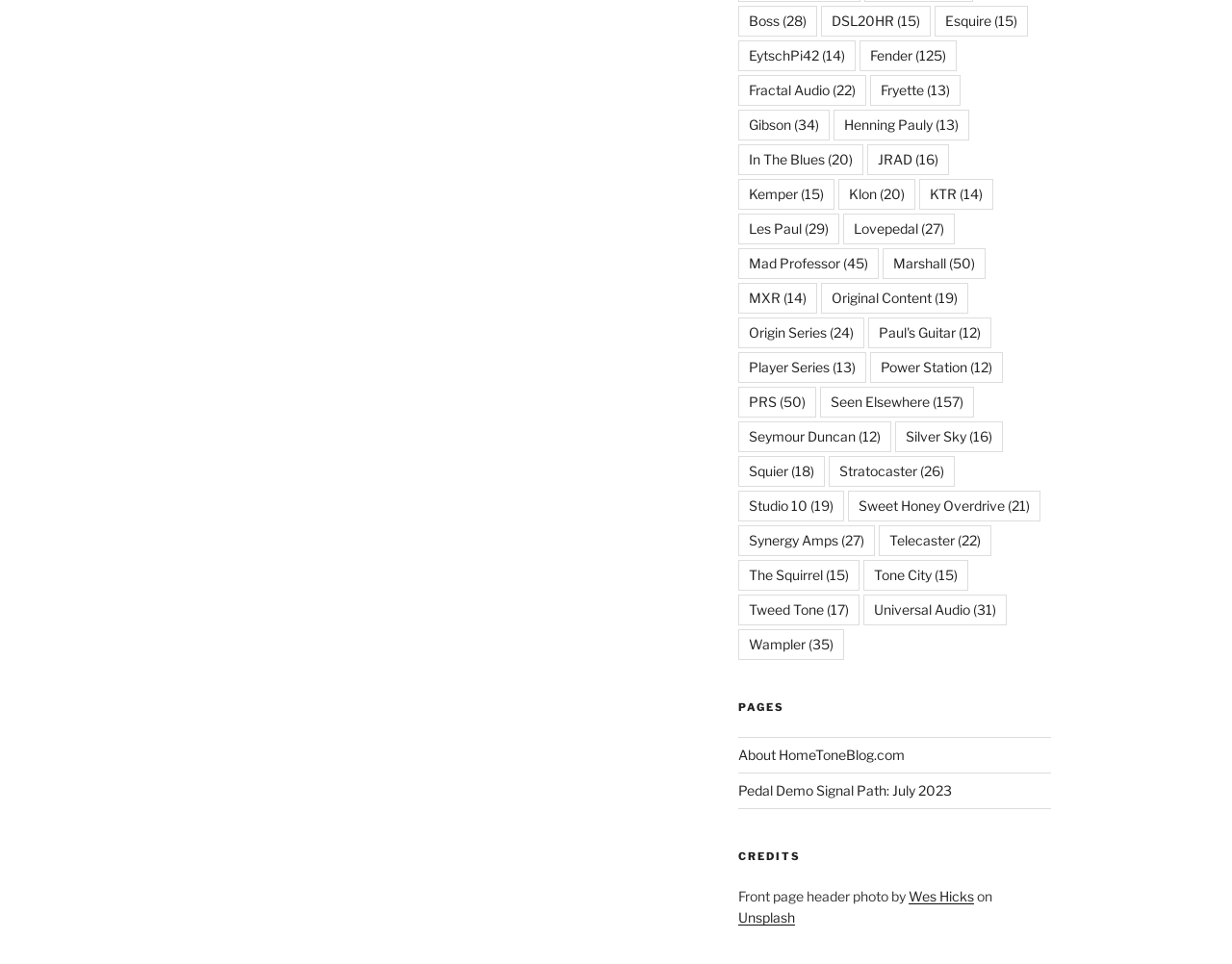How many brand categories are listed on the webpage?
Can you offer a detailed and complete answer to this question?

I counted the number of links on the webpage that represent brand categories, and there are 30 of them. These links are listed from 'Boss' to 'Wampler'.